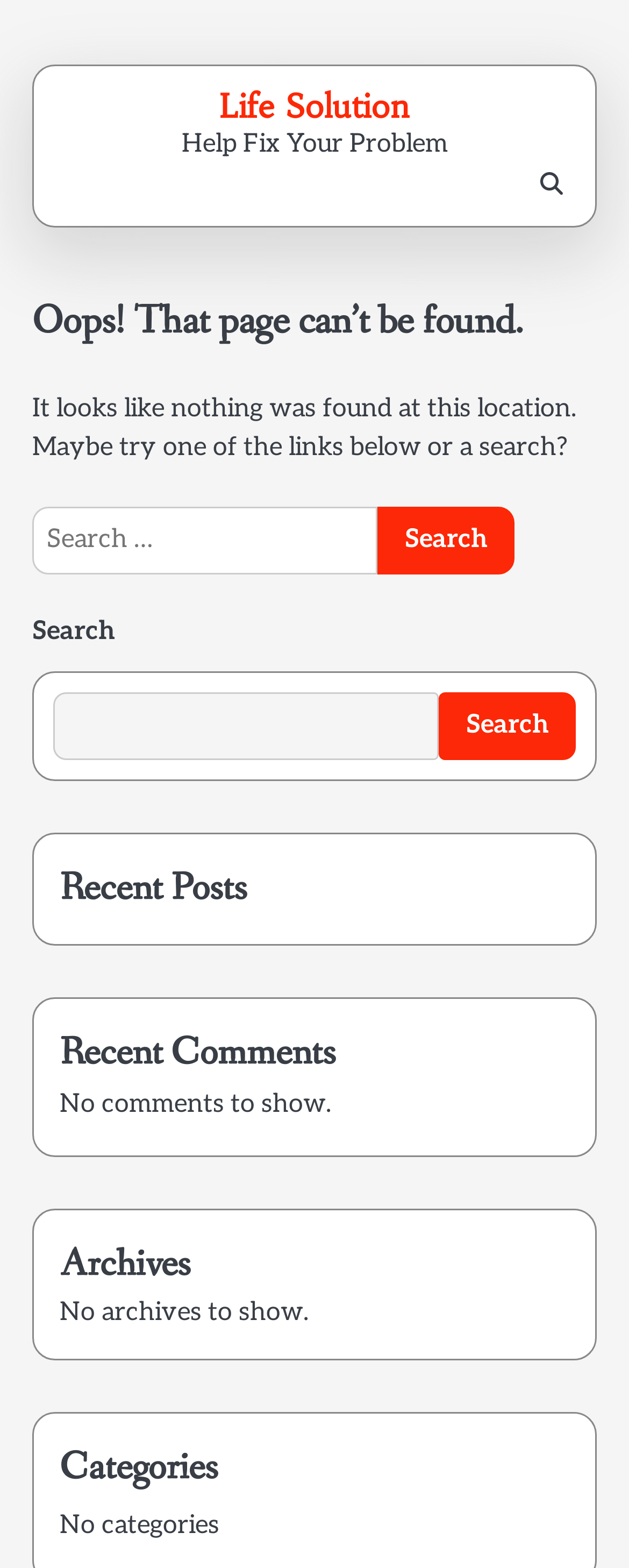Provide a thorough description of the webpage you see.

The webpage is a "Page not found" error page from "Life Solution". At the top, there is a link to "Life Solution" positioned slightly to the right of the center. Below it, there is a static text "Help Fix Your Problem". On the top right corner, there is a small link with no text.

The main content of the page is divided into sections. The first section has a heading "Oops! That page can’t be found." followed by a static text "It looks like nothing was found at this location. Maybe try one of the links below or a search?". Below this section, there is a search bar with a label "Search for:" and a "Search" button.

Further down, there is another search bar with a "Search" button. The search bars are positioned in the middle of the page. Below the search bars, there are four sections with headings "Recent Posts", "Recent Comments", "Archives", and "Categories". Each section has a static text indicating that there are no items to show, except for the "Recent Posts" section which has no text.

Overall, the page is simple and provides a way for users to search for content on the website.